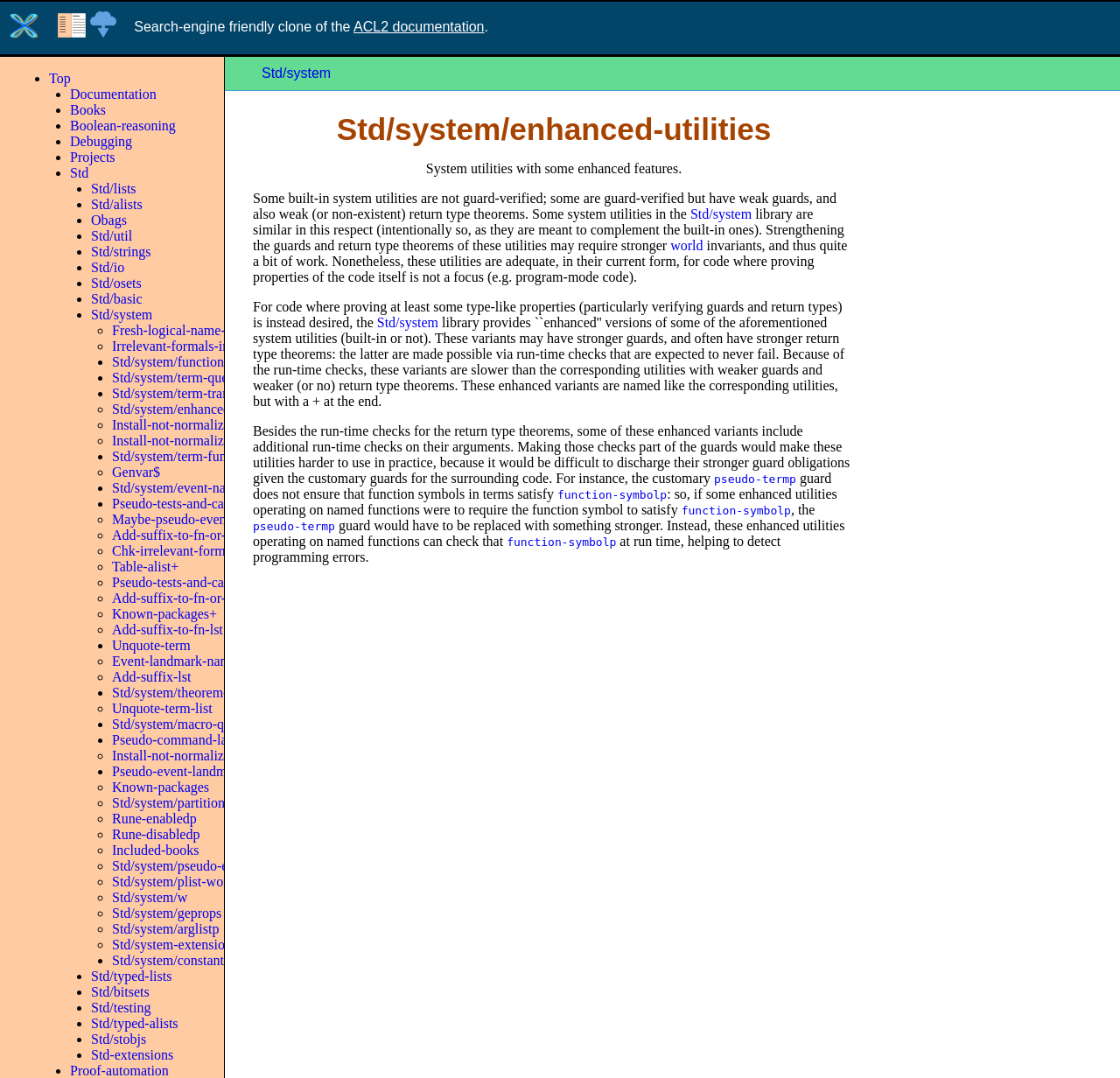Find and indicate the bounding box coordinates of the region you should select to follow the given instruction: "Go to 'Top'".

[0.044, 0.066, 0.063, 0.08]